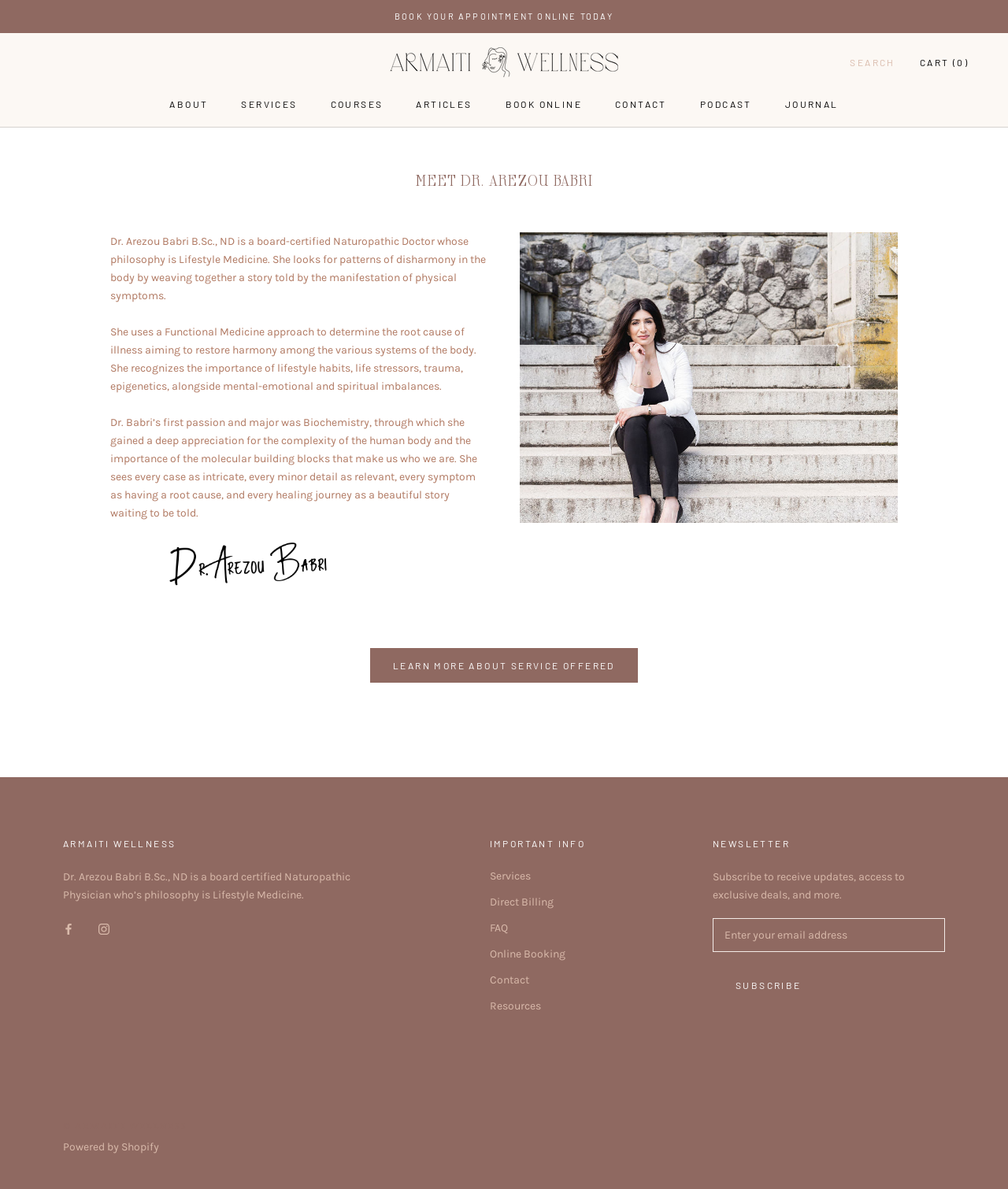Locate the bounding box coordinates of the clickable region to complete the following instruction: "Subscribe to the newsletter."

[0.707, 0.772, 0.937, 0.801]